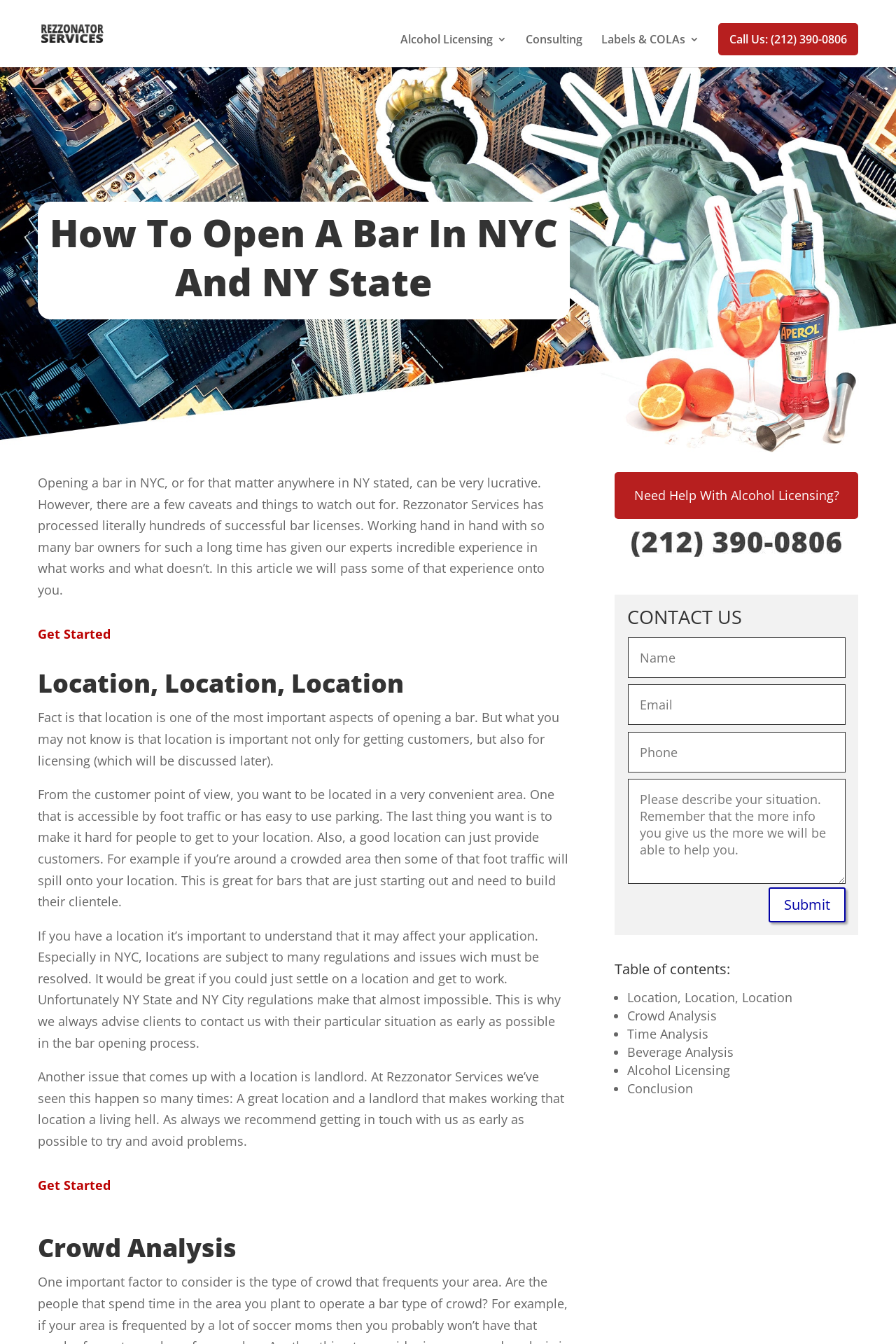Bounding box coordinates are given in the format (top-left x, top-left y, bottom-right x, bottom-right y). All values should be floating point numbers between 0 and 1. Provide the bounding box coordinate for the UI element described as: Location, Location, Location

[0.7, 0.736, 0.885, 0.749]